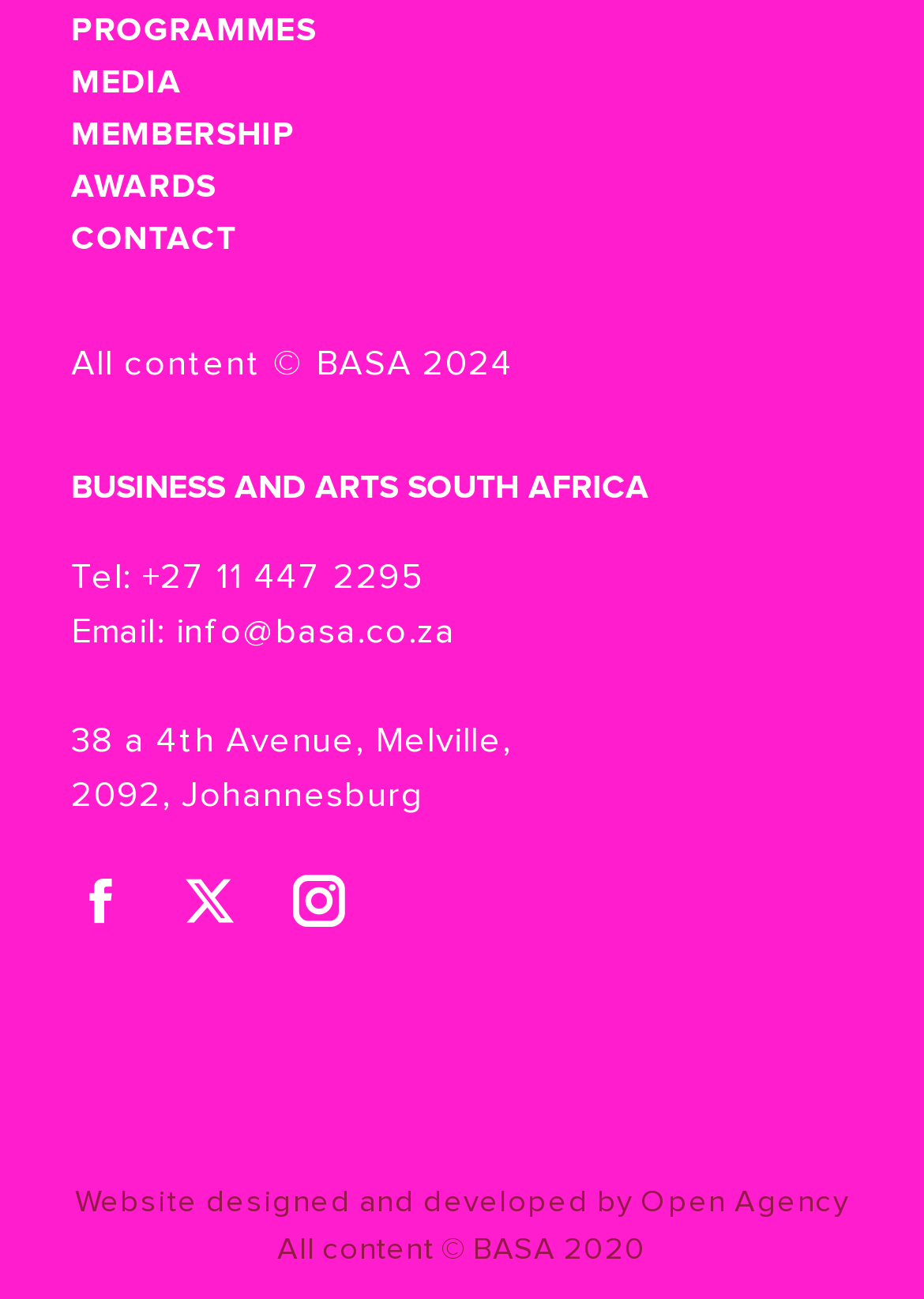What is the address of the organization?
Give a detailed response to the question by analyzing the screenshot.

I found the address by looking at the StaticText elements with the text '38 a 4th Avenue, Melville,' and '2092, Johannesburg' located at [0.077, 0.557, 0.553, 0.584] and [0.077, 0.599, 0.458, 0.626] respectively.